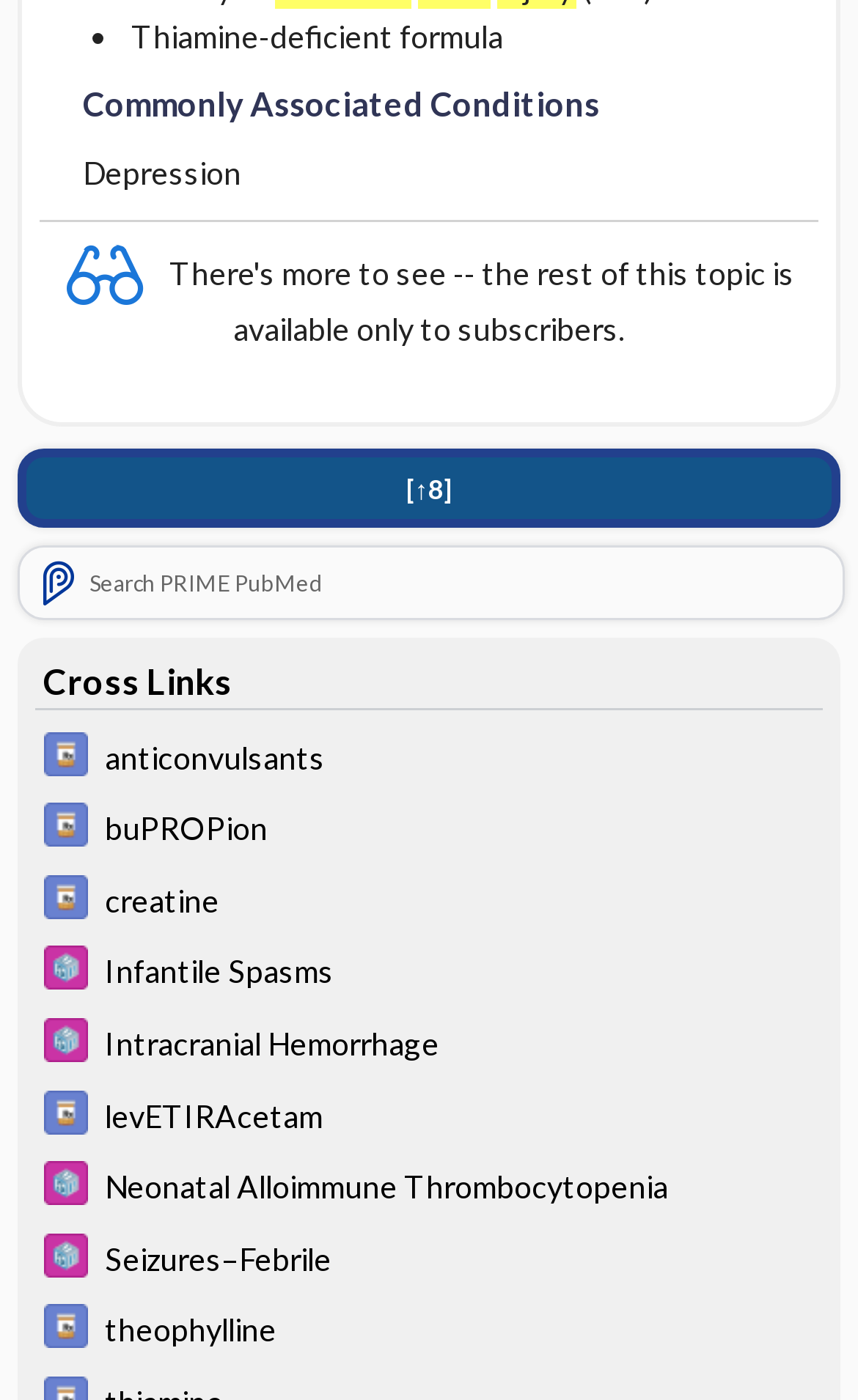What is the text of the second link under 'Cross Links'?
Answer the question with a single word or phrase, referring to the image.

buPROPion